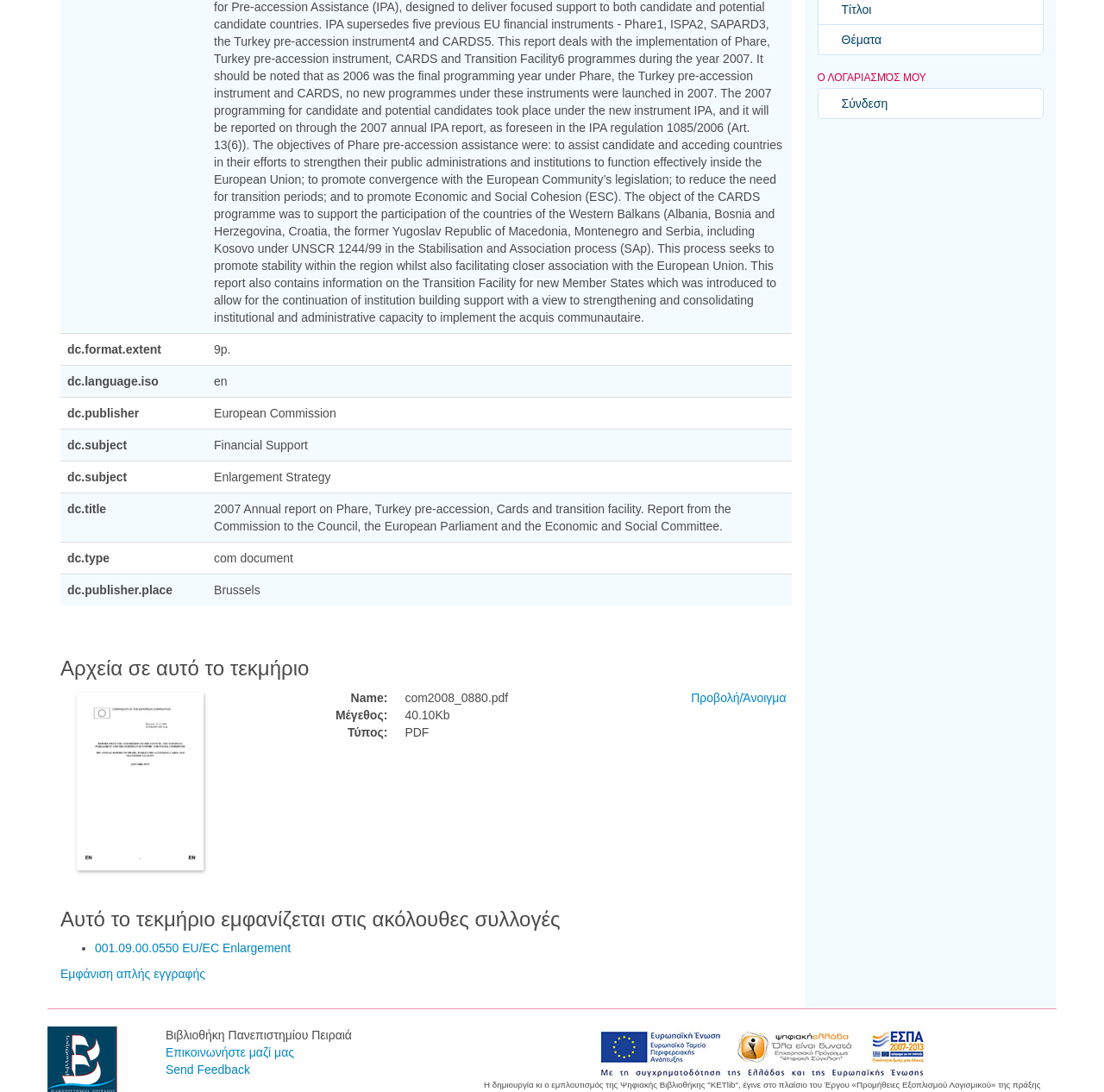Locate the UI element described by Send Feedback in the provided webpage screenshot. Return the bounding box coordinates in the format (top-left x, top-left y, bottom-right x, bottom-right y), ensuring all values are between 0 and 1.

[0.15, 0.973, 0.227, 0.986]